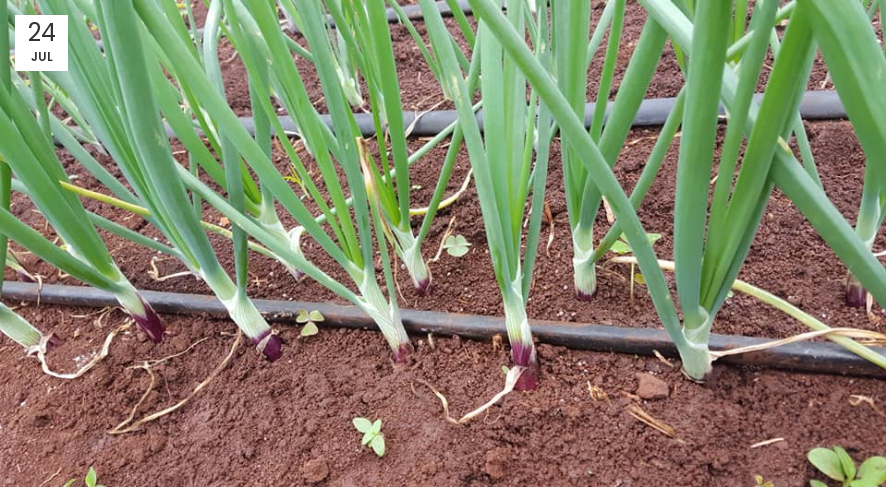What is the significance of the date '24 JUL' in the image?
Examine the screenshot and reply with a single word or phrase.

Planting or harvest date